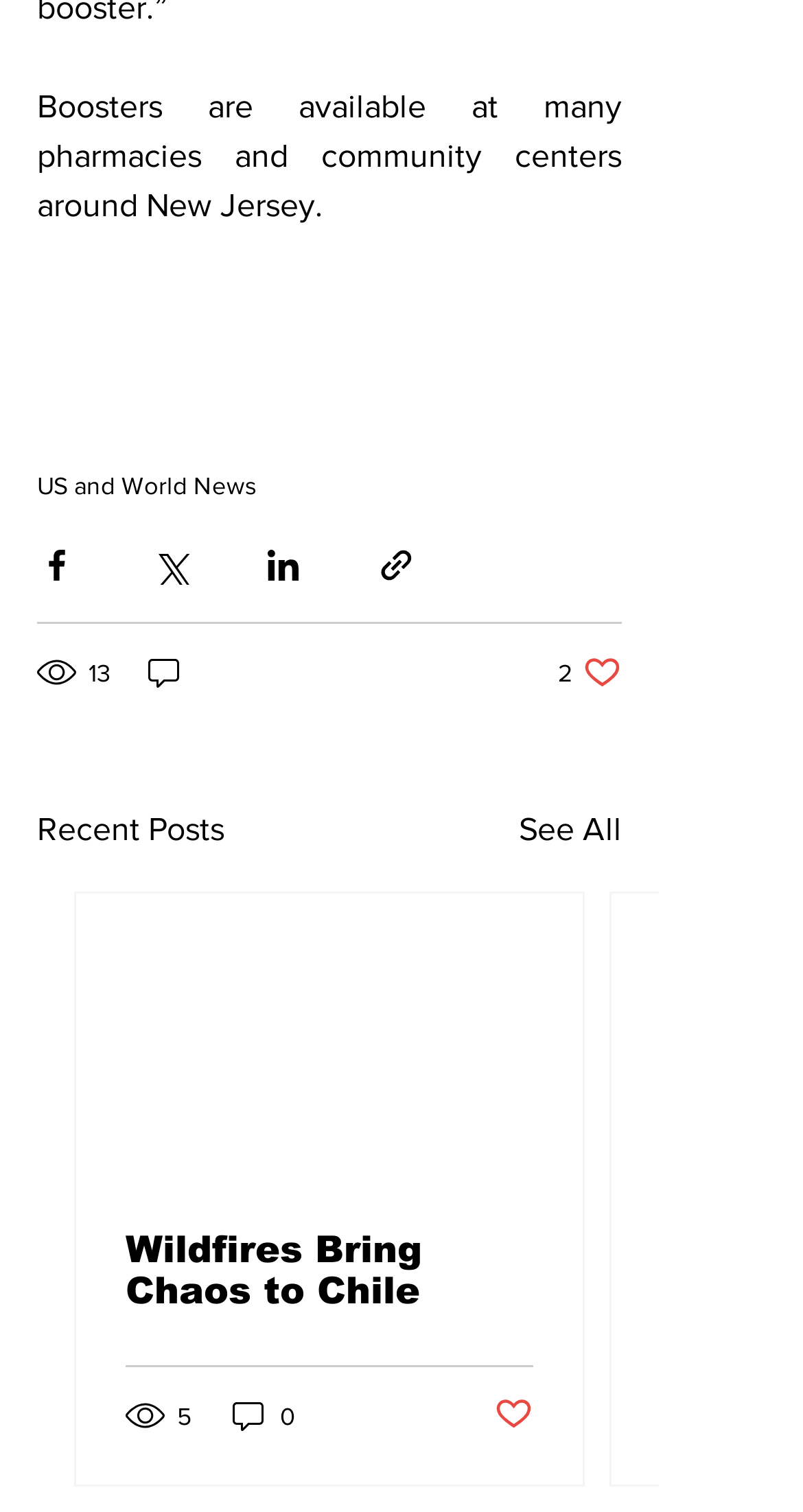Provide a brief response to the question below using one word or phrase:
What is the number of comments on the first post?

0 comments